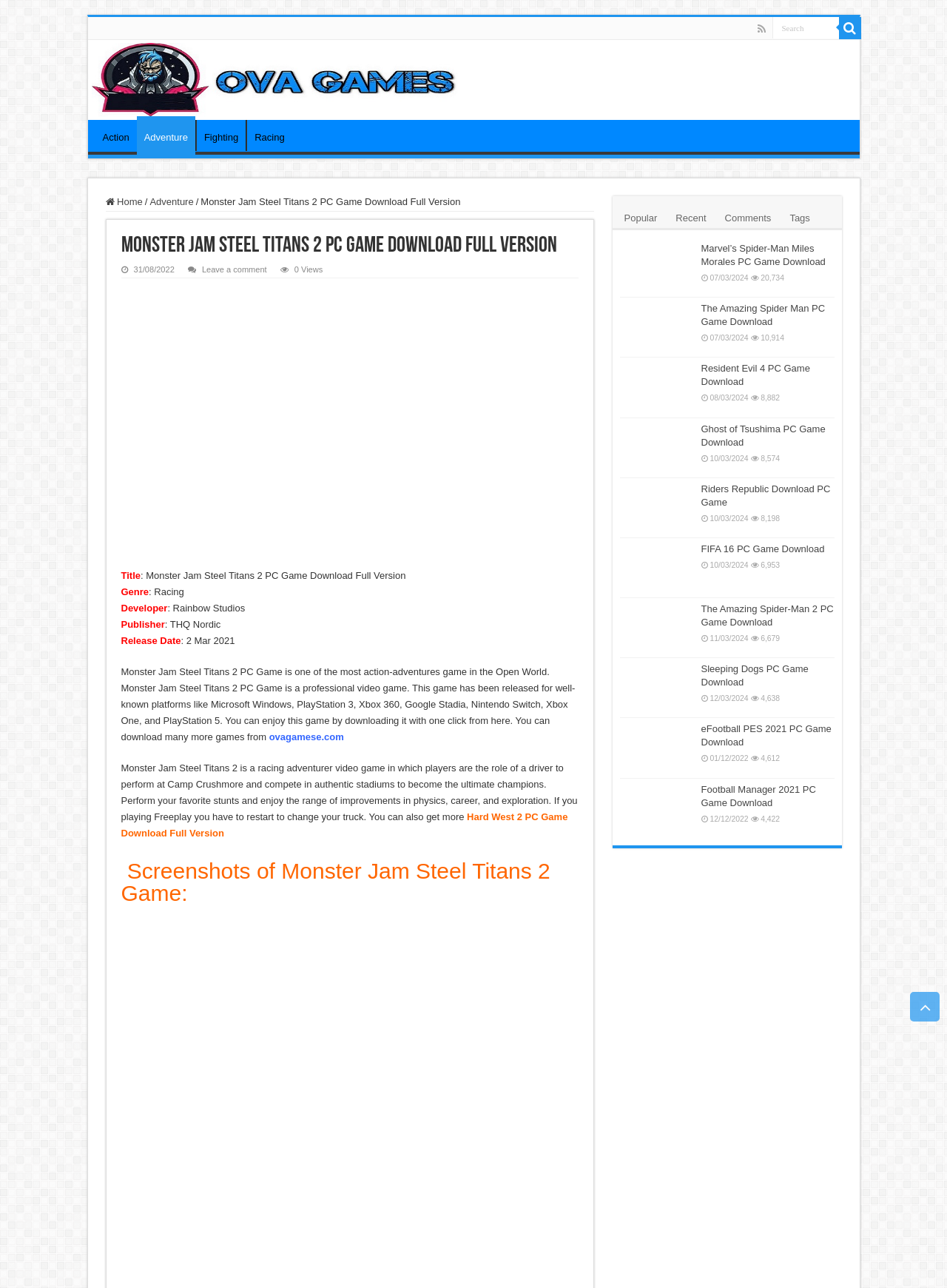Using the format (top-left x, top-left y, bottom-right x, bottom-right y), provide the bounding box coordinates for the described UI element. All values should be floating point numbers between 0 and 1: Online PR News

None